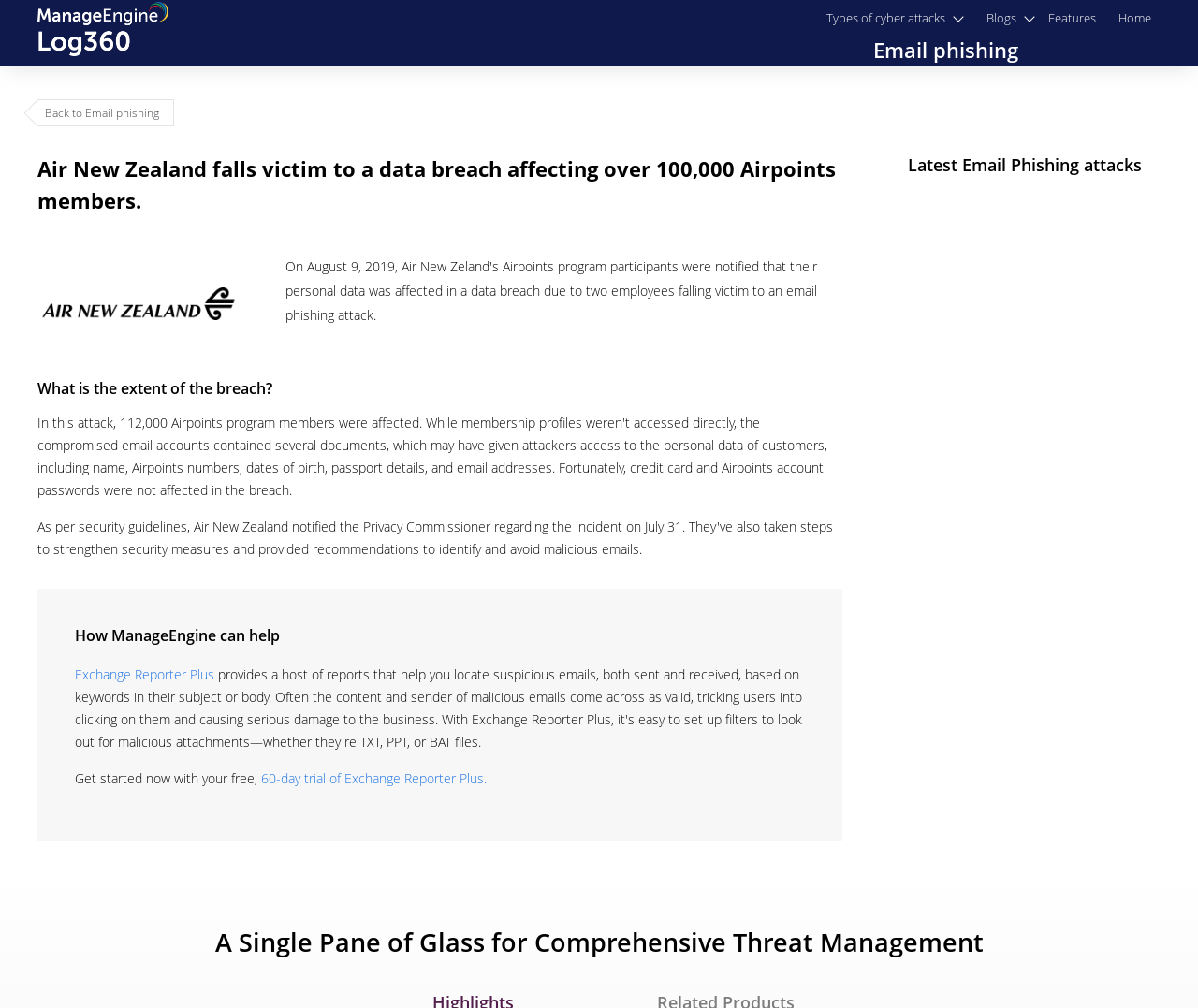Locate the primary heading on the webpage and return its text.

Air New Zealand falls victim to a data breach affecting over 100,000 Airpoints members.